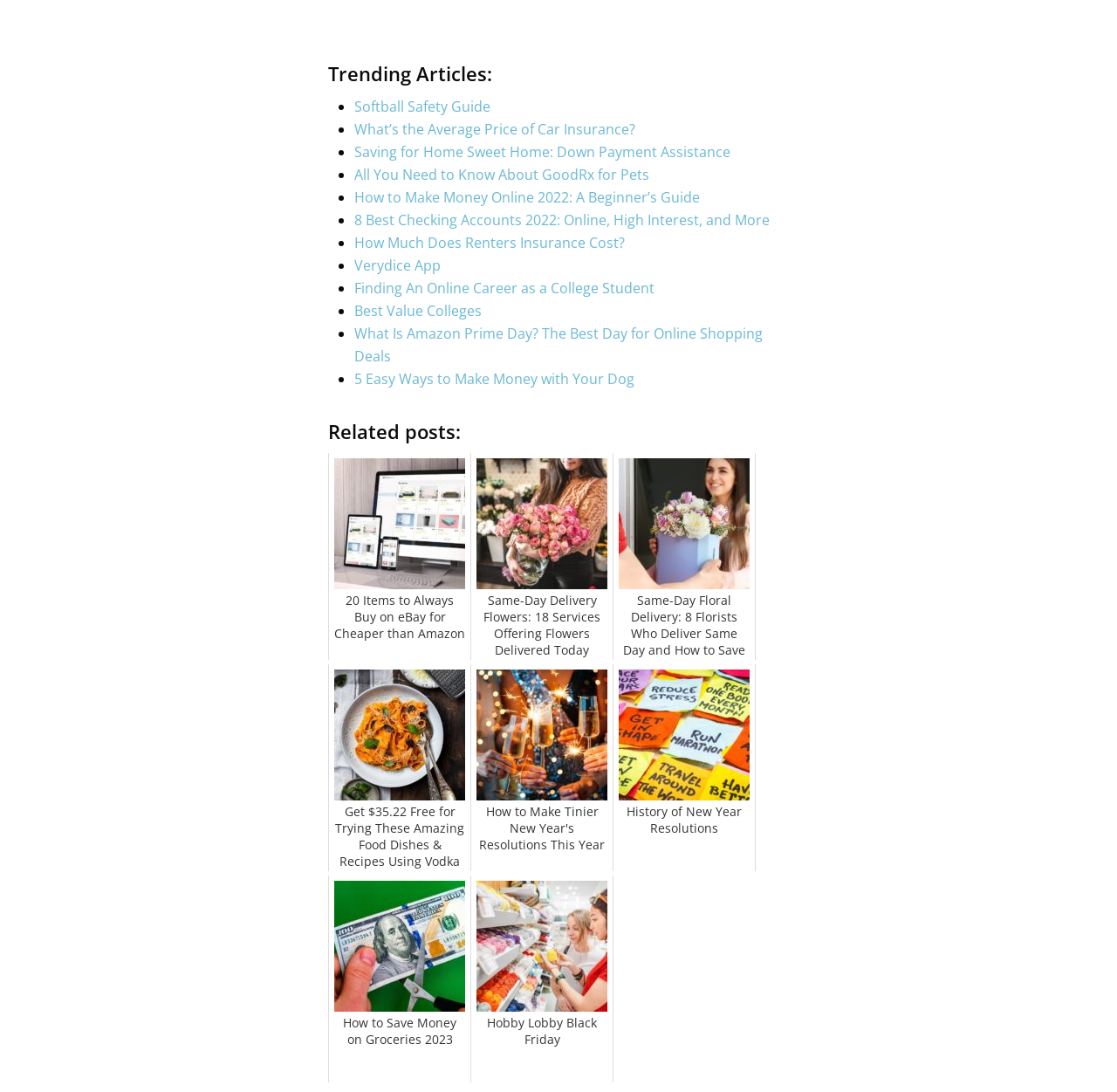Respond to the question below with a concise word or phrase:
What is the purpose of the section 'Related posts:'?

To show related articles